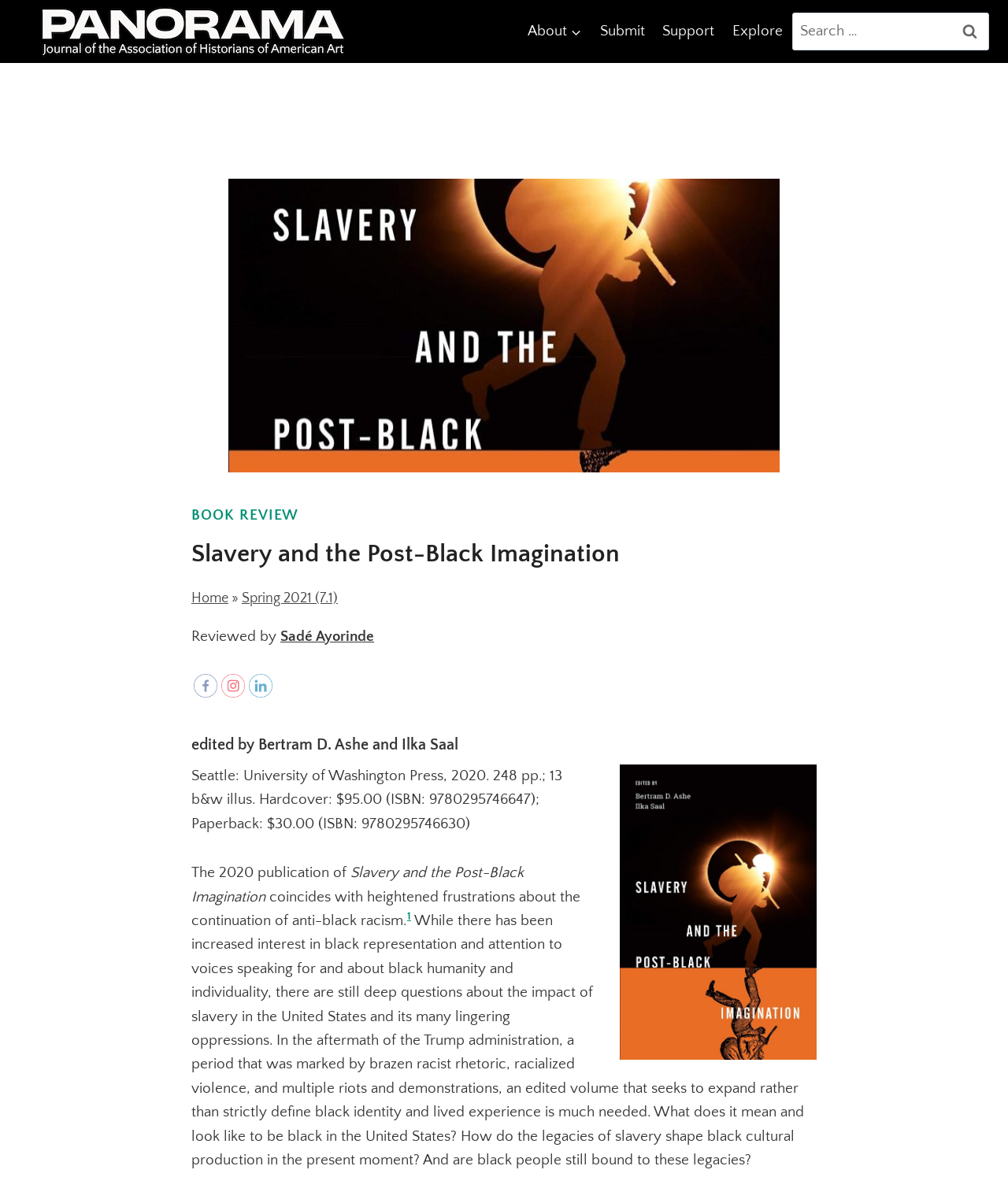Based on what you see in the screenshot, provide a thorough answer to this question: What is the price of the hardcover book?

The price of the hardcover book can be found in the book description, where it is stated 'Hardcover: $95.00 (ISBN: 9780295746647)'. This information is located below the editors' names and above the book review content.